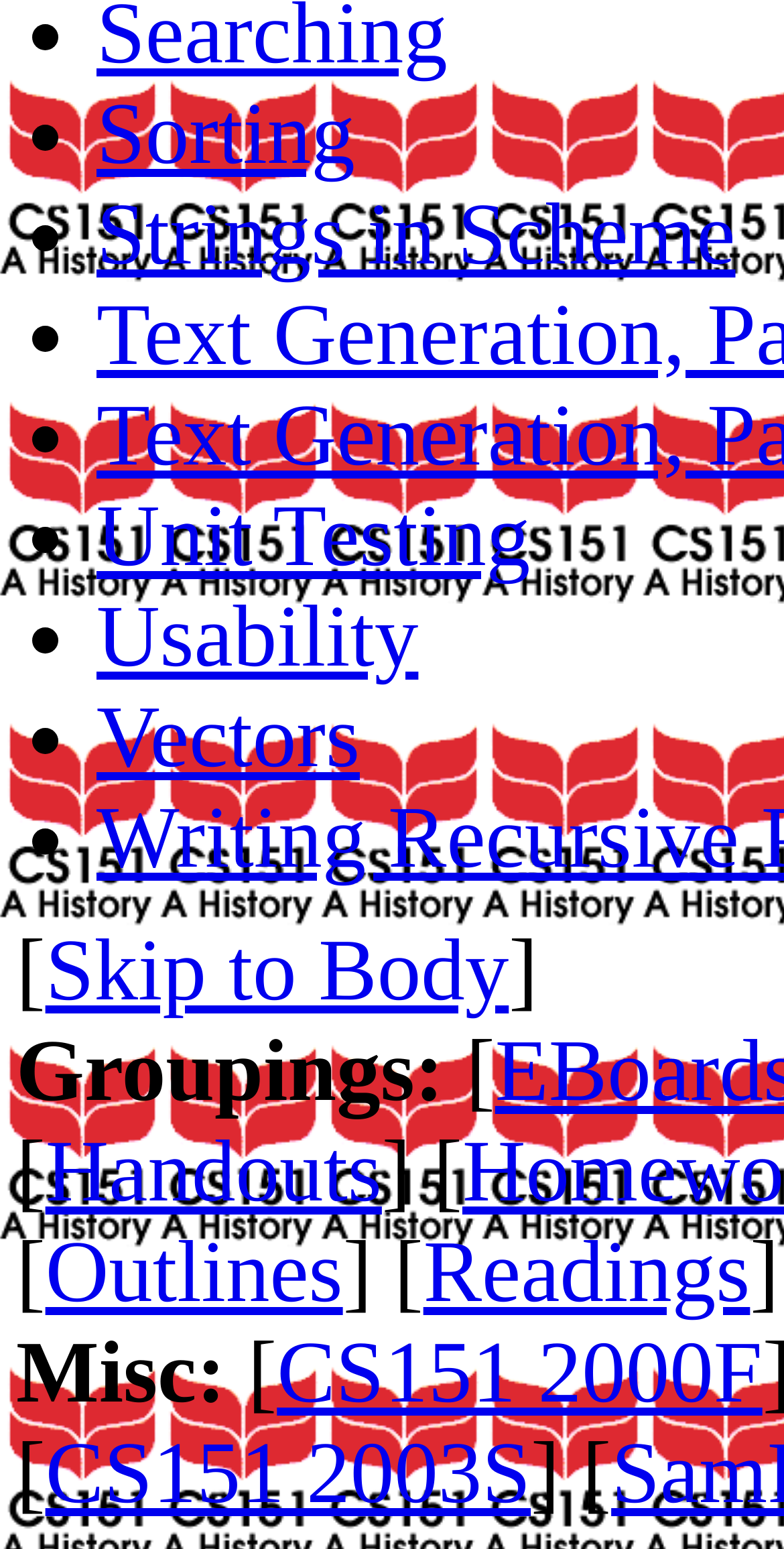Identify the bounding box coordinates for the UI element described by the following text: "Unit Testing". Provide the coordinates as four float numbers between 0 and 1, in the format [left, top, right, bottom].

[0.123, 0.315, 0.676, 0.378]